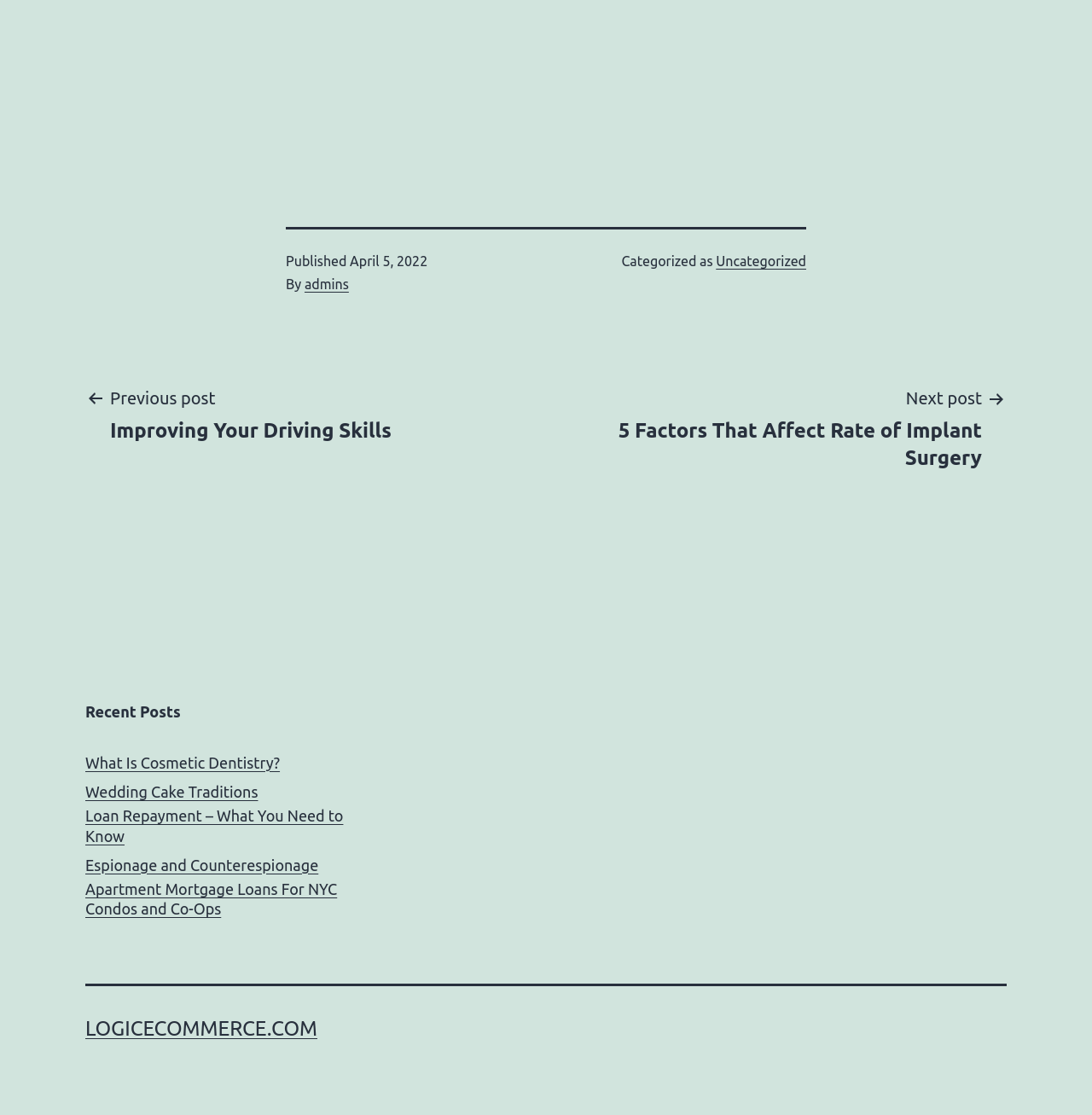Find the bounding box coordinates of the area that needs to be clicked in order to achieve the following instruction: "Go to LOGICECOMMERCE.COM". The coordinates should be specified as four float numbers between 0 and 1, i.e., [left, top, right, bottom].

[0.078, 0.912, 0.291, 0.932]